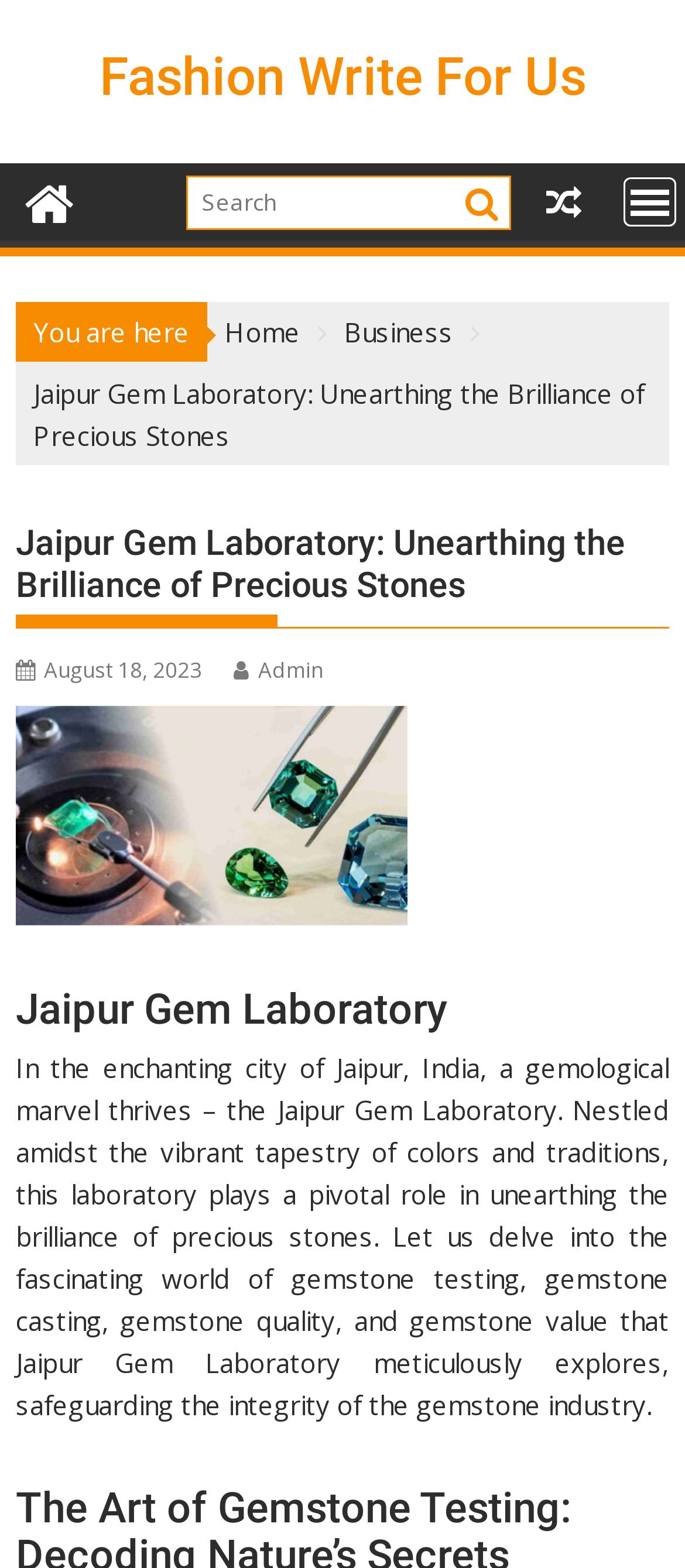Please find and report the bounding box coordinates of the element to click in order to perform the following action: "Click on the menu". The coordinates should be expressed as four float numbers between 0 and 1, in the format [left, top, right, bottom].

[0.91, 0.113, 0.987, 0.144]